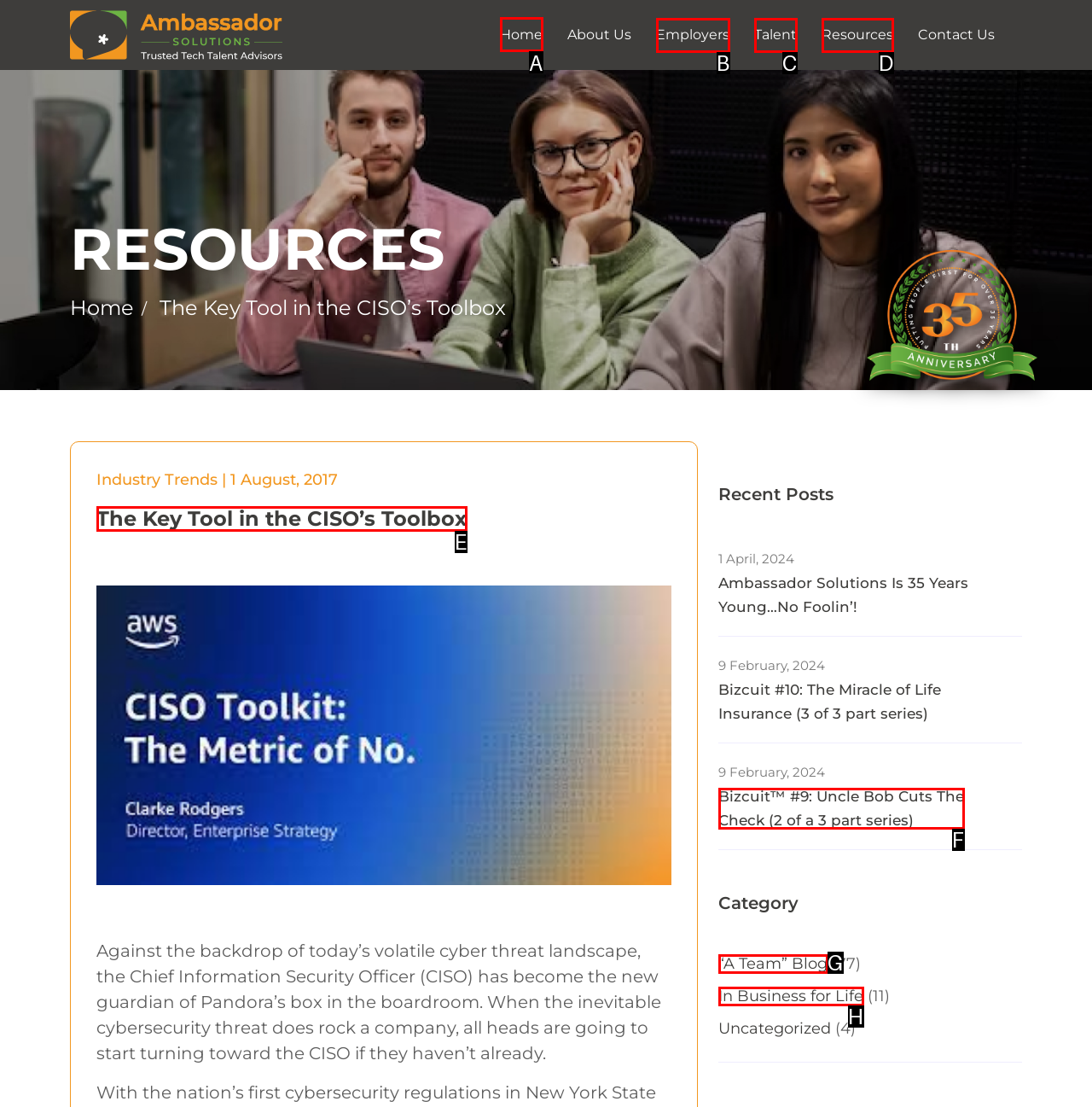Identify the letter of the correct UI element to fulfill the task: Go to the Home page from the given options in the screenshot.

A